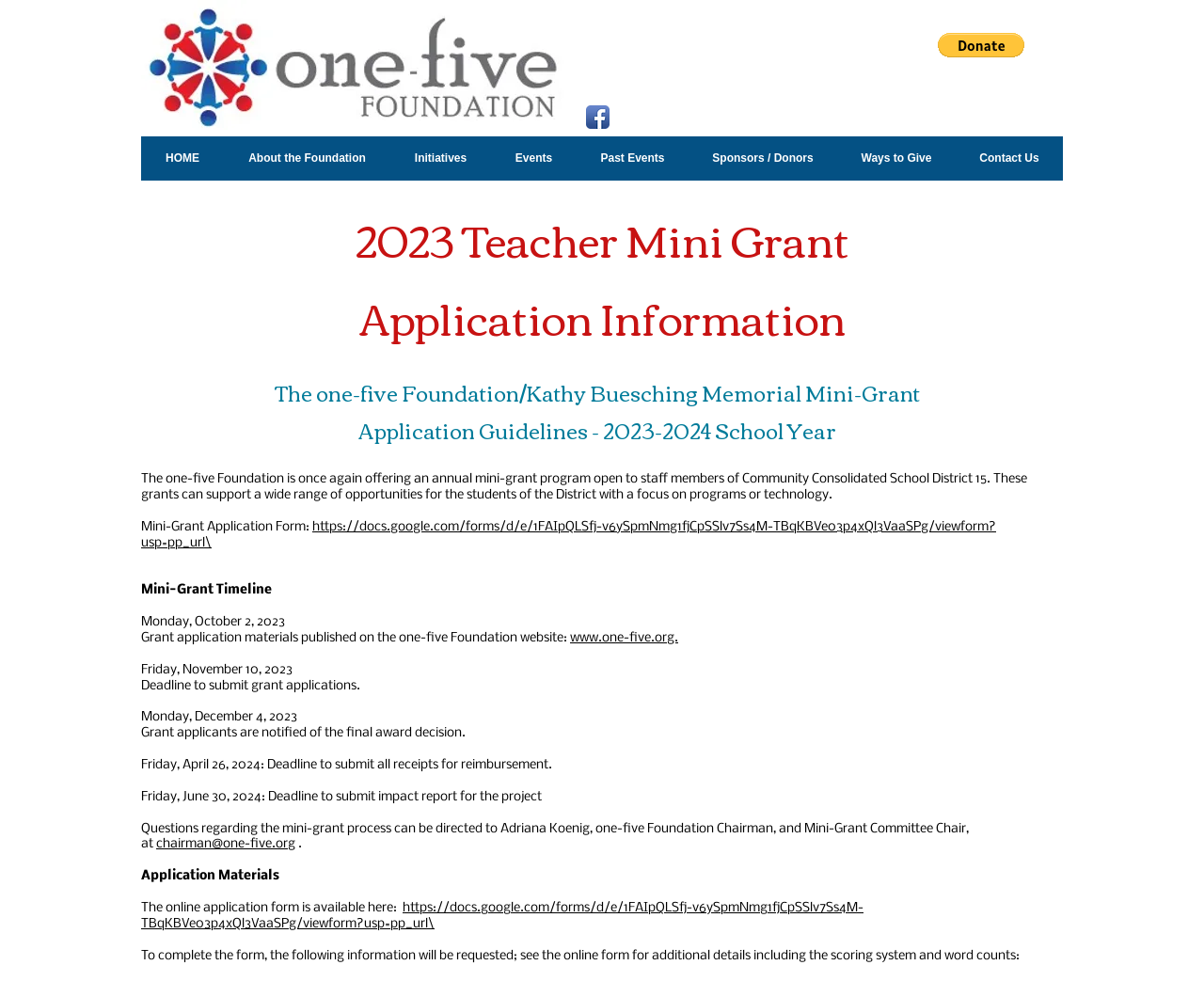Utilize the details in the image to thoroughly answer the following question: What is the name of the foundation offering the mini-grant program?

The question asks for the name of the foundation offering the mini-grant program. By reading the webpage, we can find the answer in the heading '2023 Teacher Mini Grant Application Information' and the text 'The one-five Foundation is once again offering an annual mini-grant program...'. Therefore, the answer is 'one-five Foundation'.